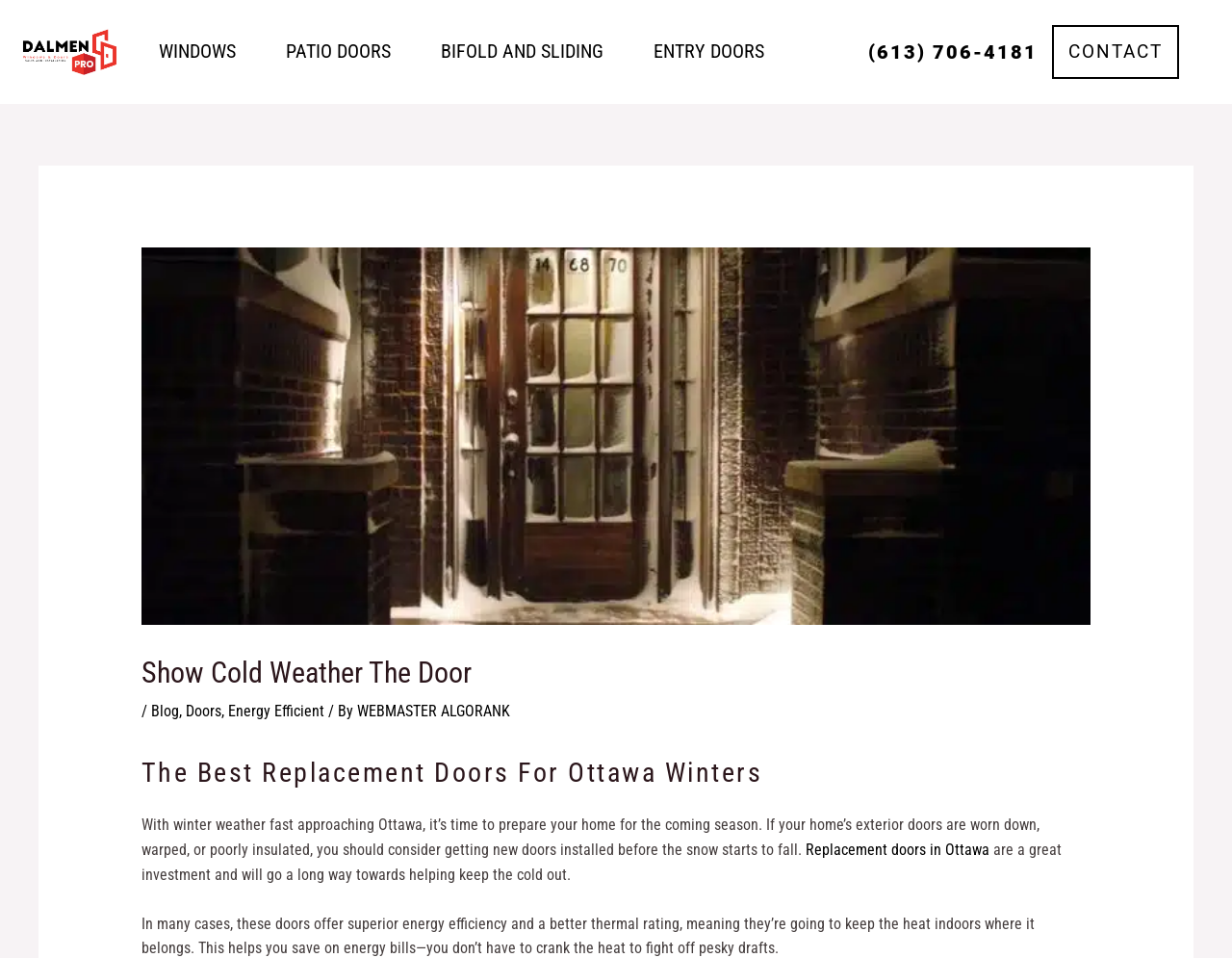Describe the webpage meticulously, covering all significant aspects.

The webpage is about replacement doors for Ottawa winters, specifically highlighting the importance of preparing homes for the coming season. At the top left corner, there is a logo of Dalmen Pro Windows and Doors, accompanied by a navigation menu with links to different sections of the website, including windows, patio doors, bifold and sliding doors, and entry doors. 

On the top right corner, there are two links: one for contacting the company and another displaying the company's phone number. Below the navigation menu, there is a header section with a heading that reads "Show Cold Weather The Door" and a subheading that says "The Best Replacement Doors For Ottawa Winters". 

The main content of the webpage starts with a paragraph explaining the importance of replacing worn-out exterior doors before winter. This paragraph is followed by a link to "Replacement doors in Ottawa" and another paragraph highlighting the benefits of new doors, including superior energy efficiency and cost savings on energy bills.